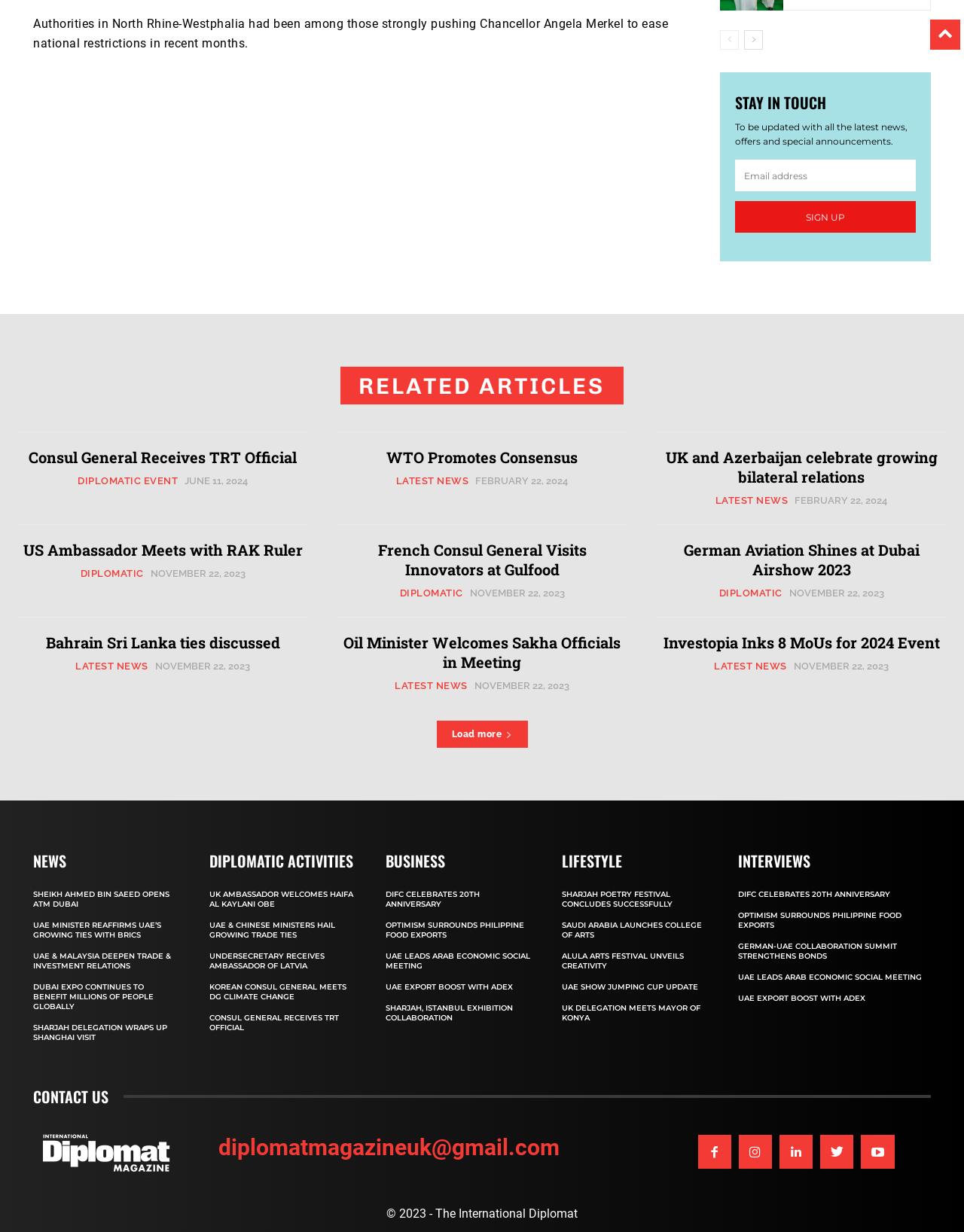What is the purpose of the 'Load more' button?
Offer a detailed and exhaustive answer to the question.

The 'Load more' button is located at the bottom of the webpage and is likely used to load more news articles or content when clicked.